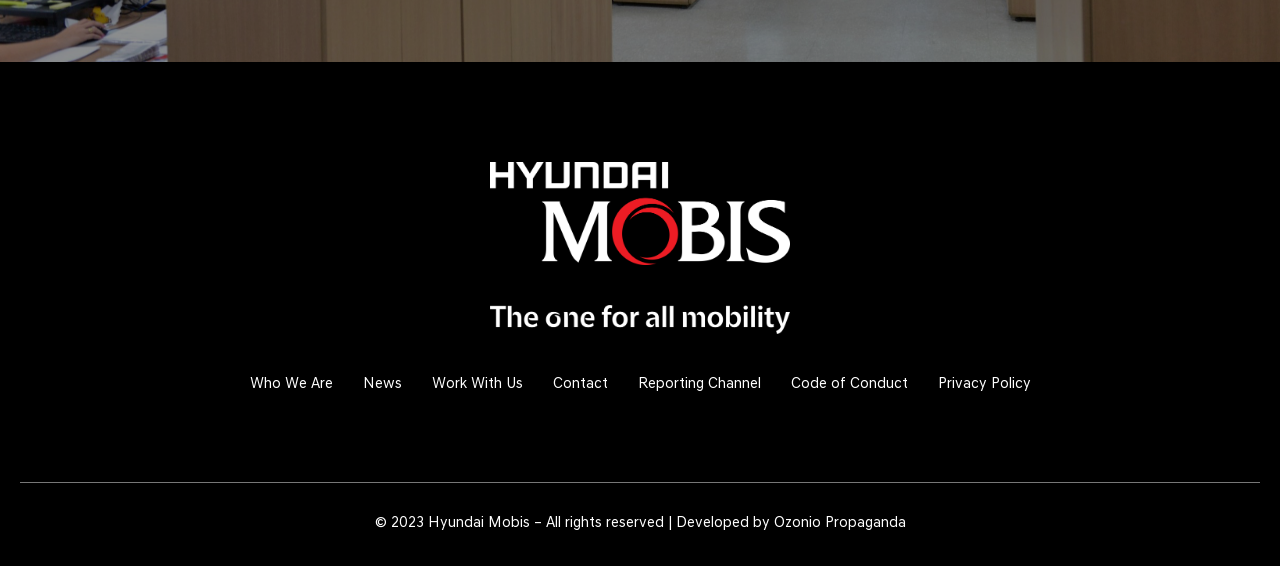How many elements are in the footer?
Refer to the image and provide a thorough answer to the question.

The footer contains two elements: the copyright information and the link to 'Ozonio Propaganda', which developed the website.